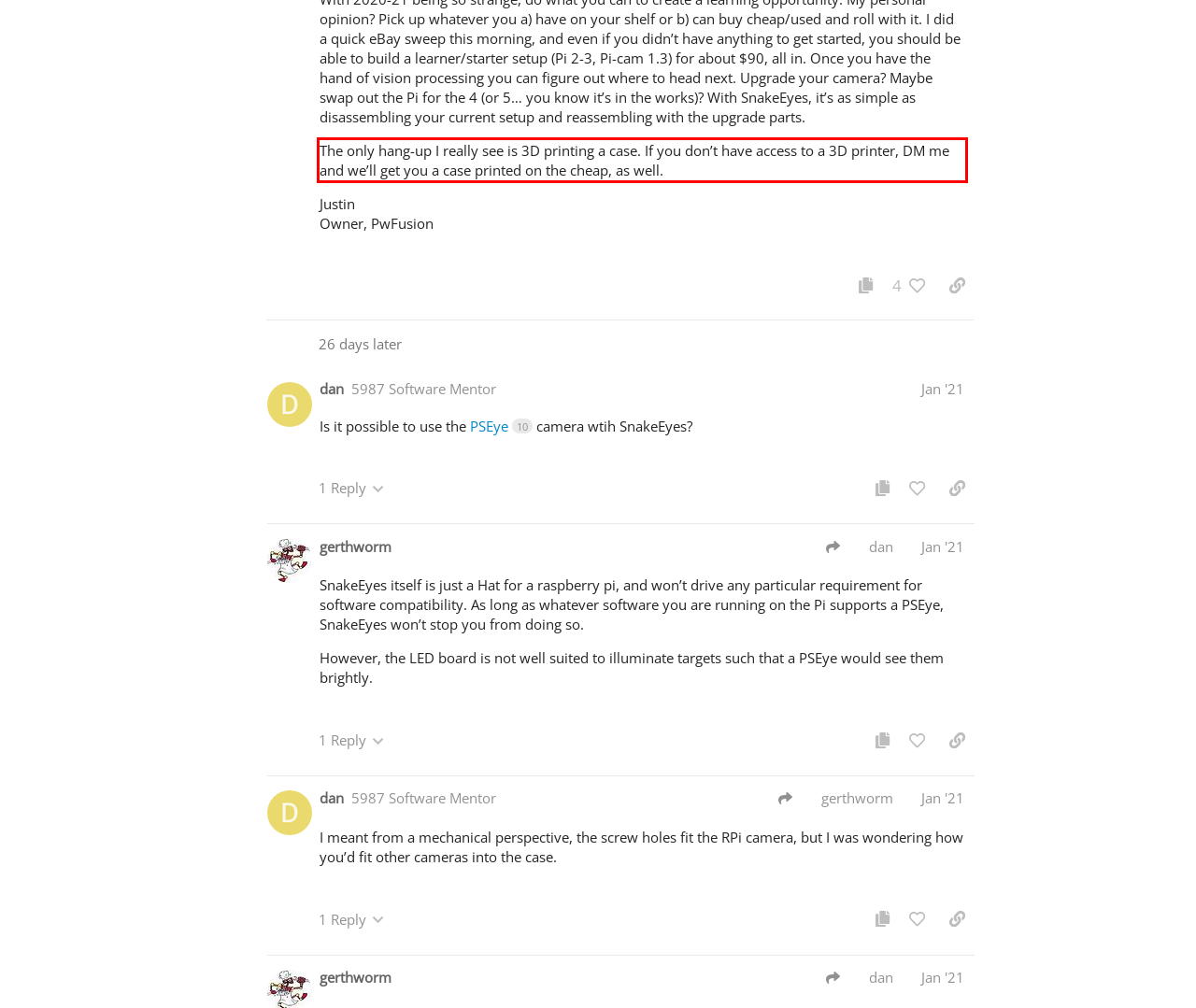Using the provided screenshot, read and generate the text content within the red-bordered area.

The only hang-up I really see is 3D printing a case. If you don’t have access to a 3D printer, DM me and we’ll get you a case printed on the cheap, as well.